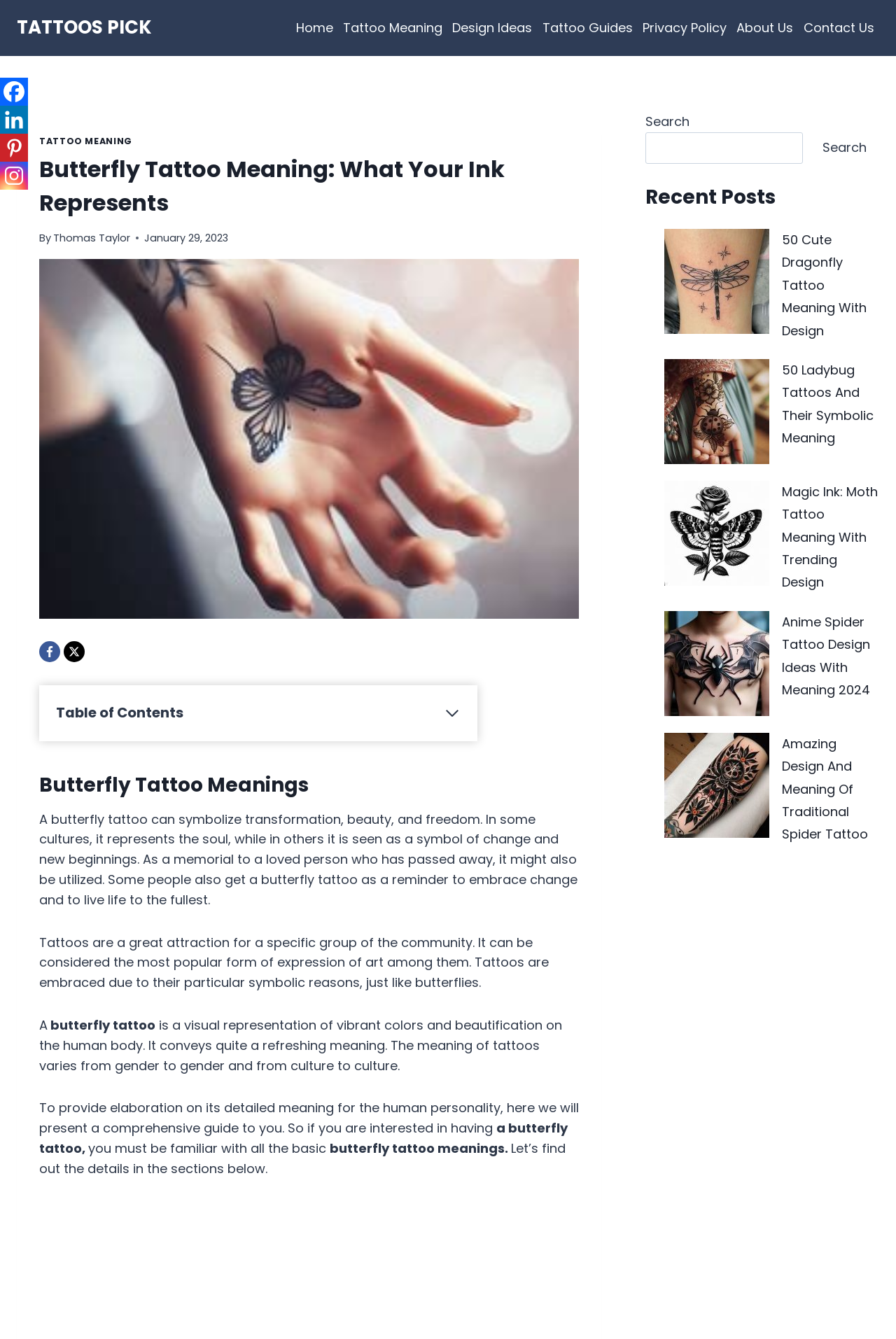Determine the coordinates of the bounding box for the clickable area needed to execute this instruction: "Expand the table of contents".

[0.495, 0.526, 0.514, 0.539]